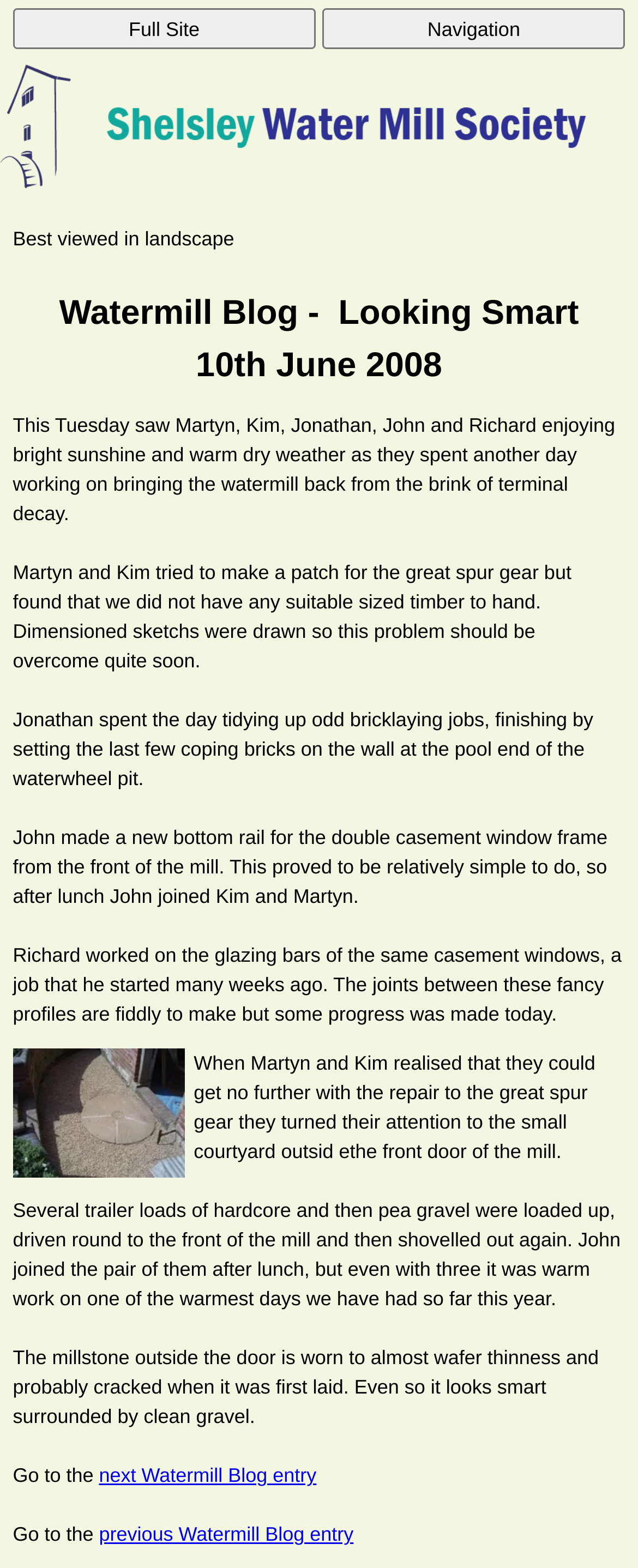Consider the image and give a detailed and elaborate answer to the question: 
What is Martyn and Kim trying to make?

According to the blog, Martyn and Kim tried to make a patch for the great spur gear but found that they did not have any suitable sized timber to hand.